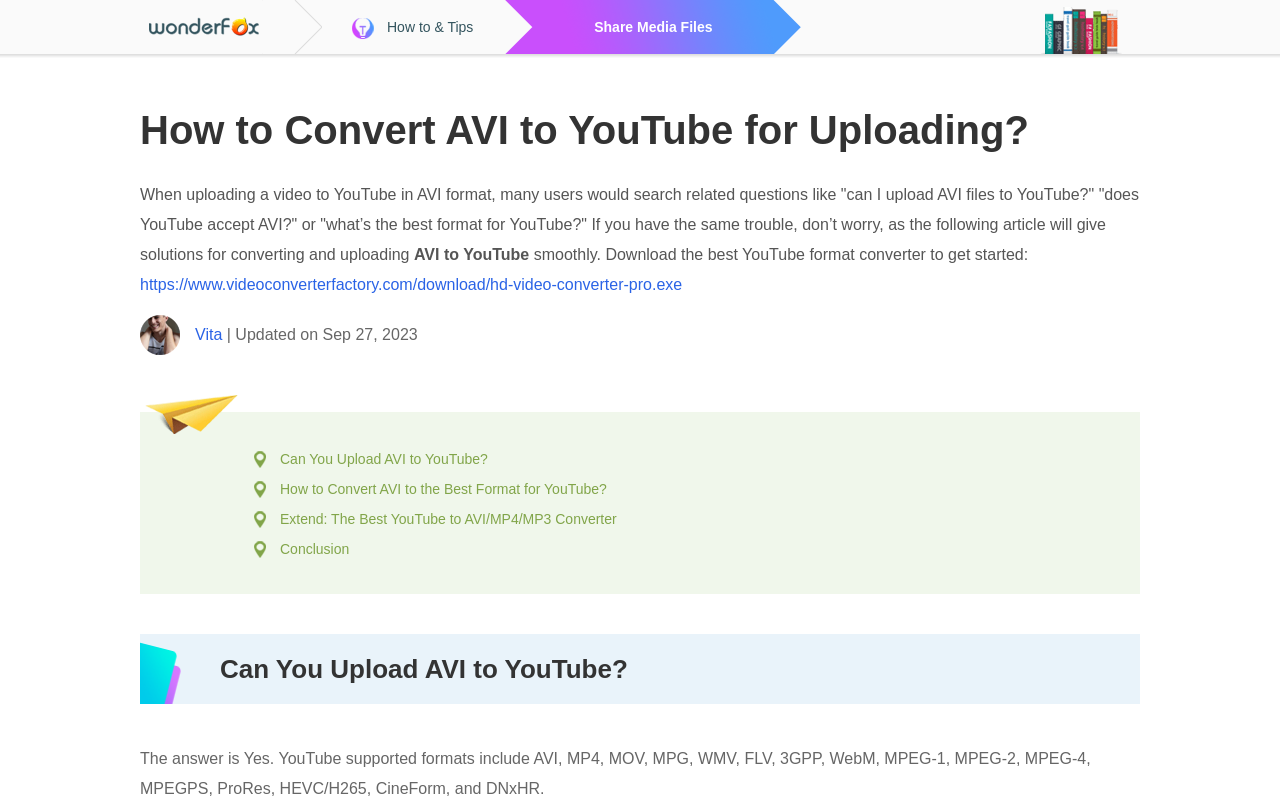Provide a short answer using a single word or phrase for the following question: 
What are some of the supported formats by YouTube?

AVI, MP4, MOV, etc.